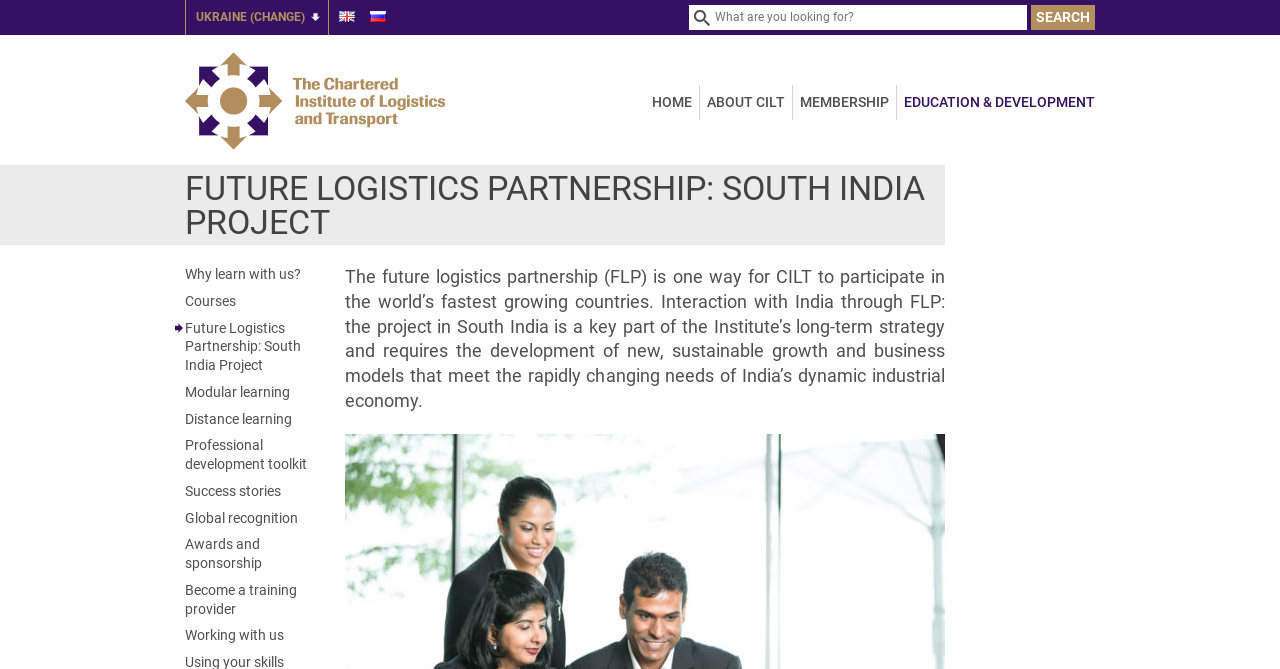Can you give a detailed response to the following question using the information from the image? What is the project in South India about?

The project in South India is about the Future Logistics Partnership (FLP), which is a key part of the Institute’s long-term strategy, as stated in the StaticText element.